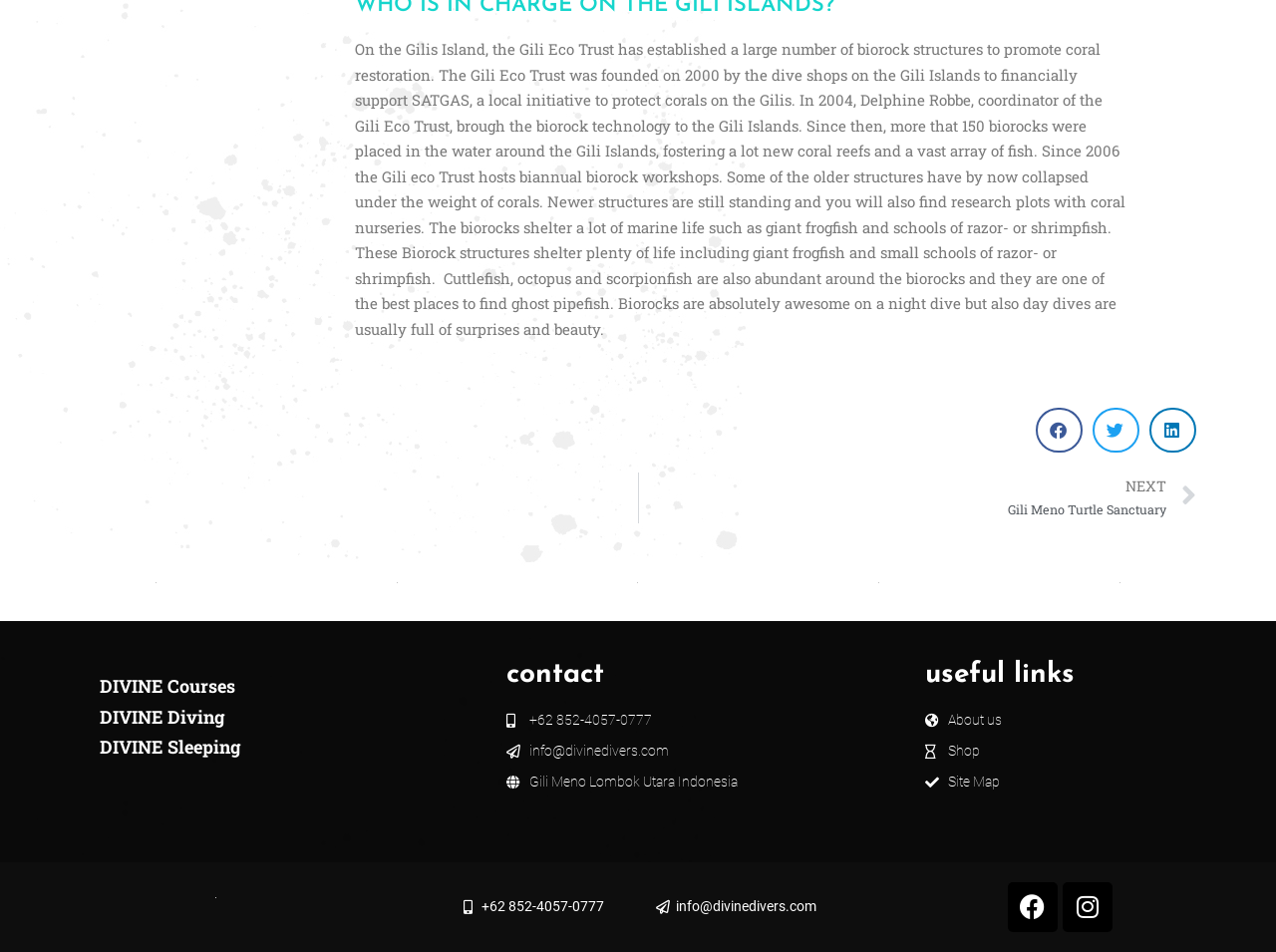Please specify the bounding box coordinates of the clickable region to carry out the following instruction: "Contact us via phone". The coordinates should be four float numbers between 0 and 1, in the format [left, top, right, bottom].

[0.397, 0.745, 0.648, 0.77]